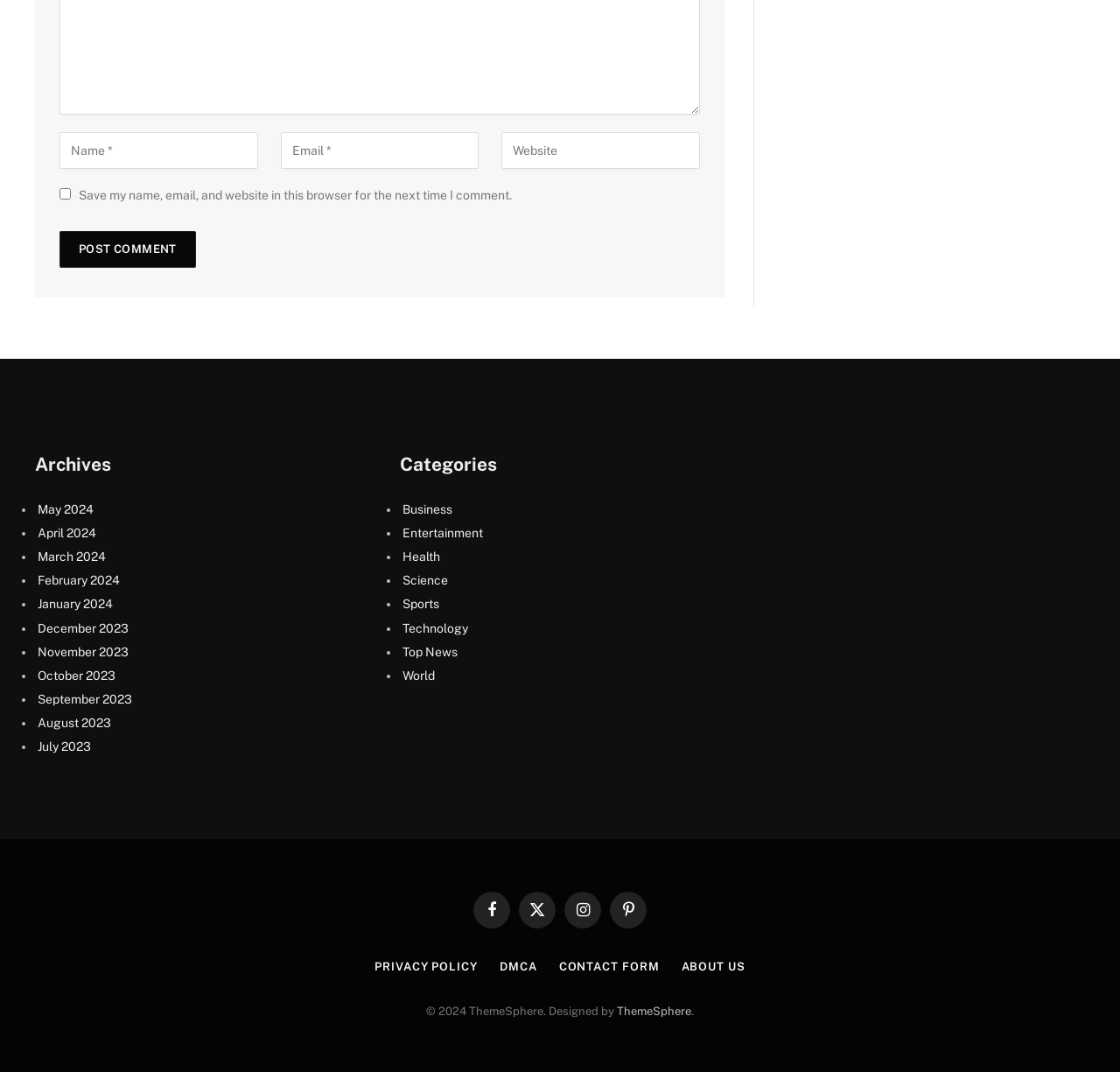Find the bounding box coordinates for the area that must be clicked to perform this action: "Go to the Business category".

[0.359, 0.468, 0.404, 0.481]